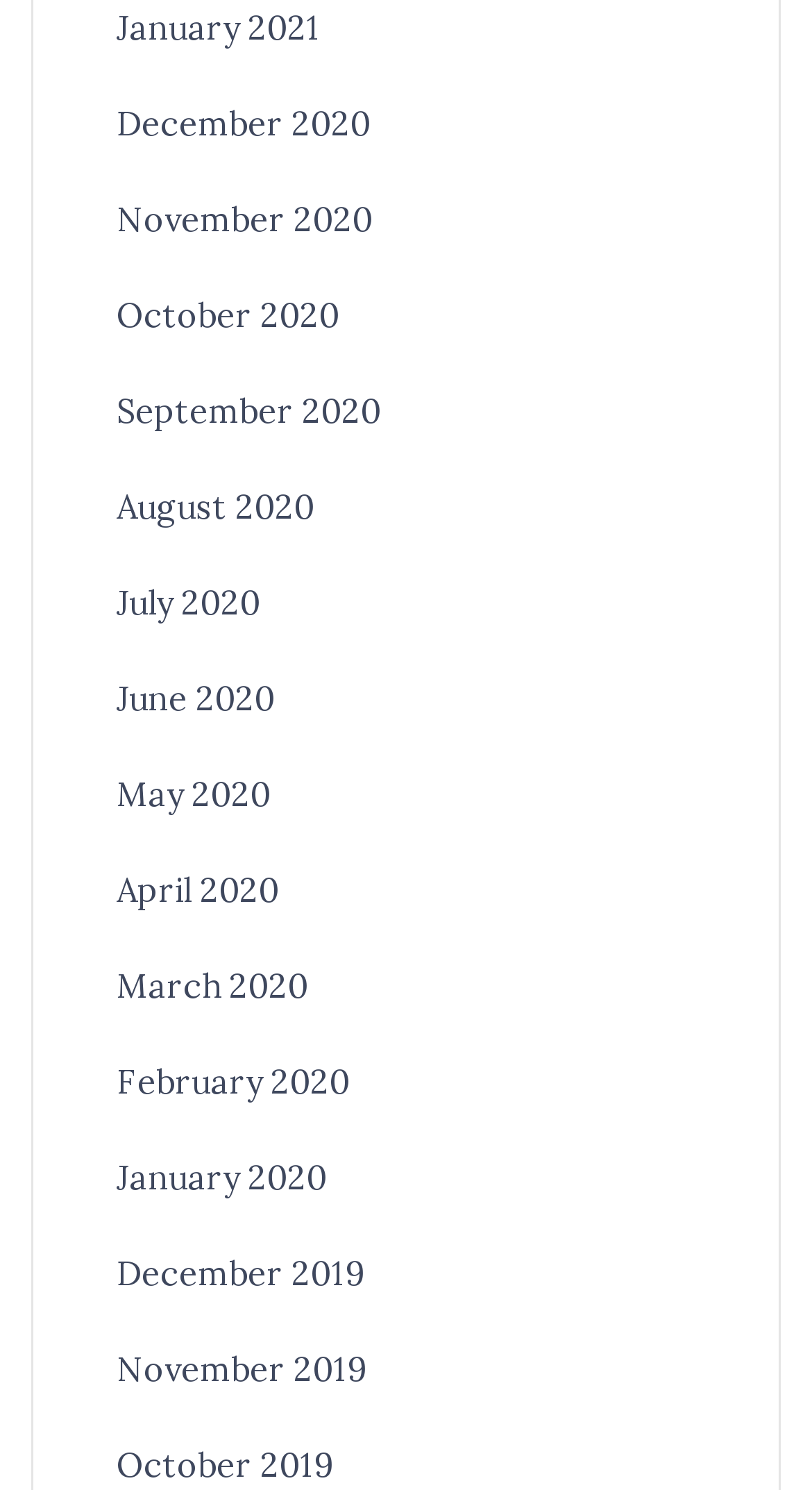Determine the bounding box coordinates of the section to be clicked to follow the instruction: "Read the article by EDMS Consultants Sdn Bhd". The coordinates should be given as four float numbers between 0 and 1, formatted as [left, top, right, bottom].

None